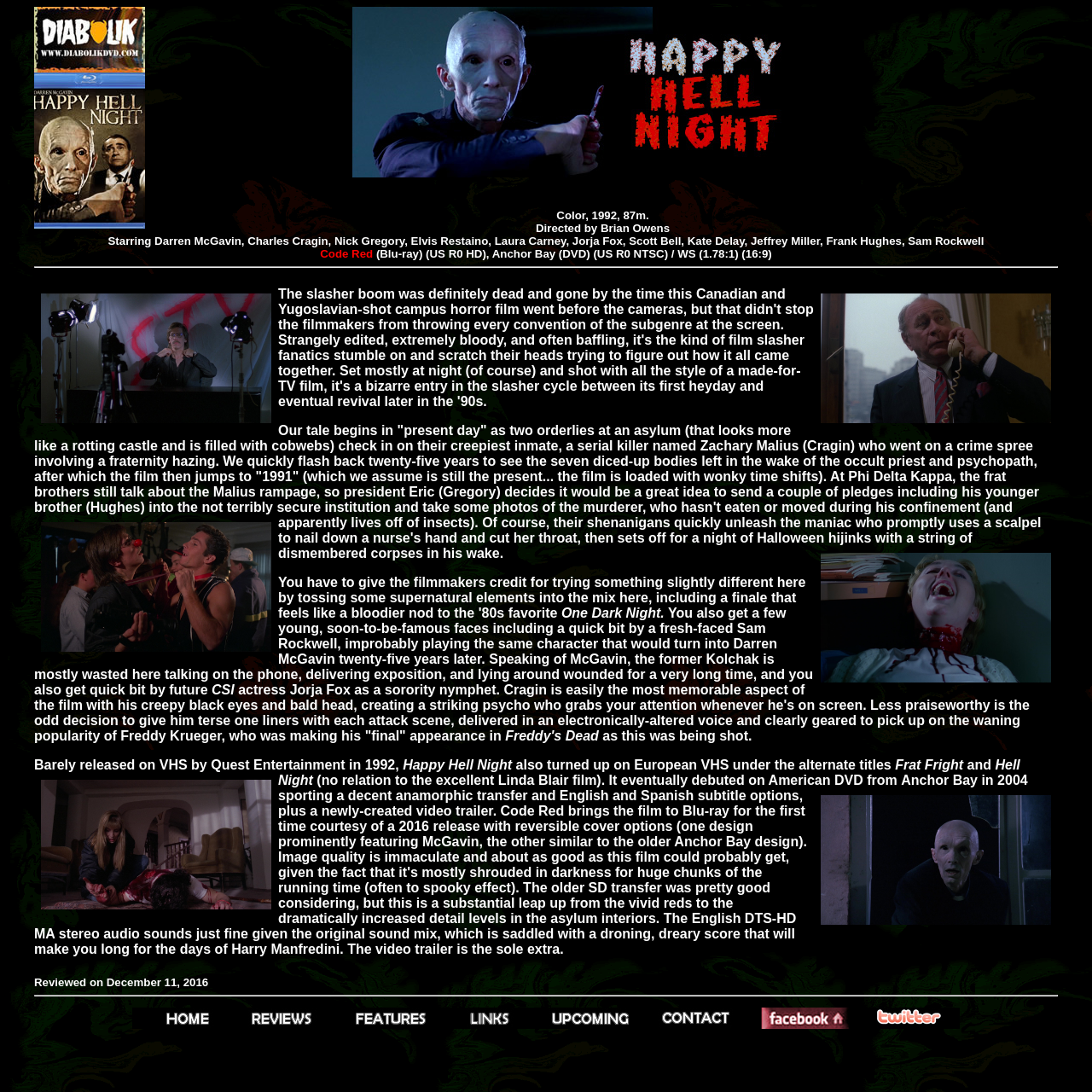What is the name of the fraternity mentioned in the movie?
Based on the visual, give a brief answer using one word or a short phrase.

Phi Delta Kappa